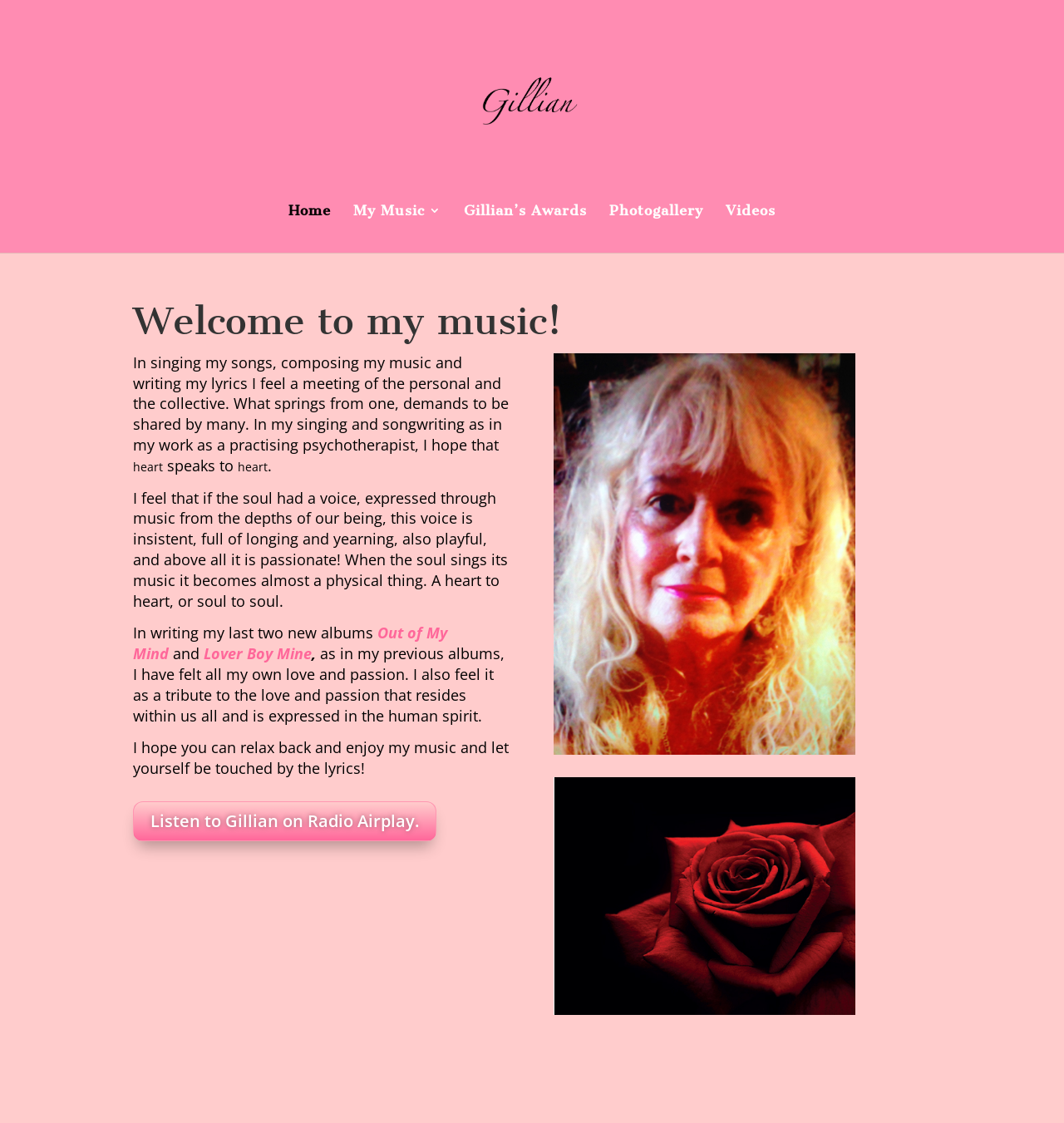Locate the bounding box coordinates of the area you need to click to fulfill this instruction: 'Listen to Gillian on Radio Airplay'. The coordinates must be in the form of four float numbers ranging from 0 to 1: [left, top, right, bottom].

[0.125, 0.714, 0.41, 0.749]